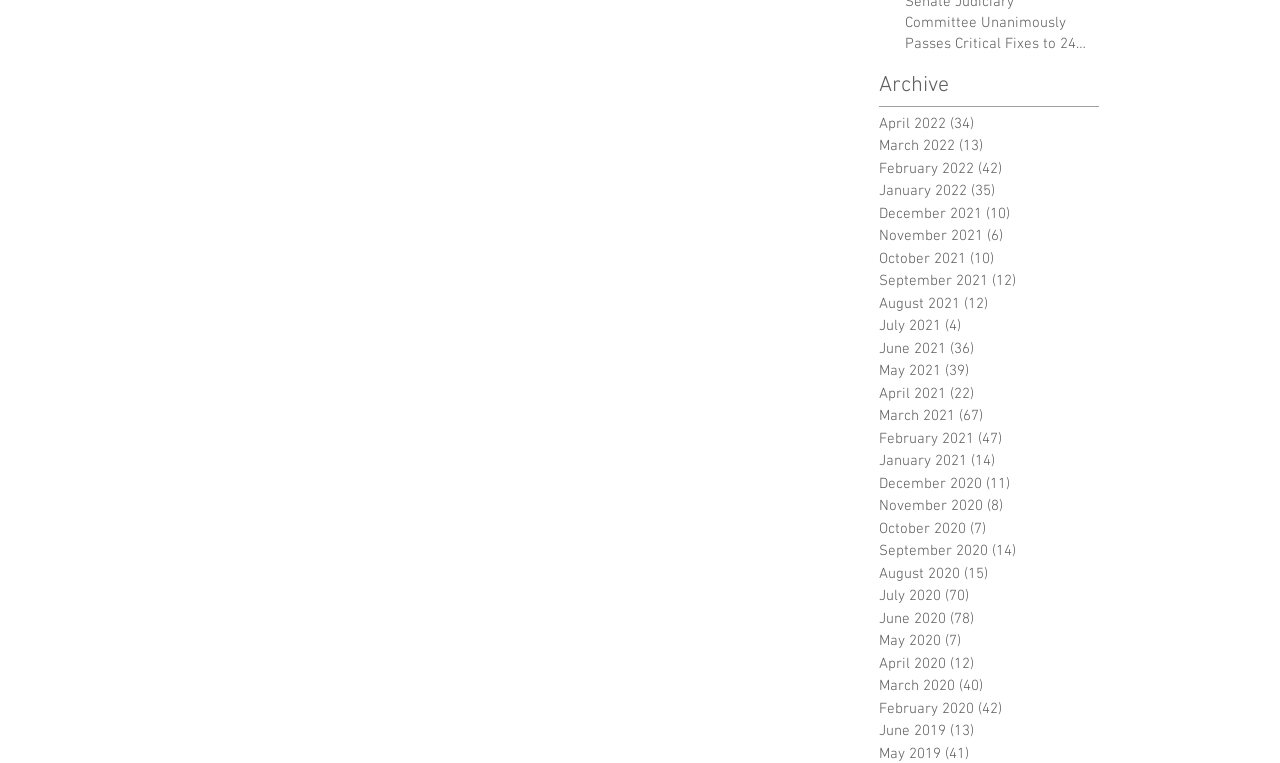Respond to the question with just a single word or phrase: 
How many posts are there in April 2022?

34 posts